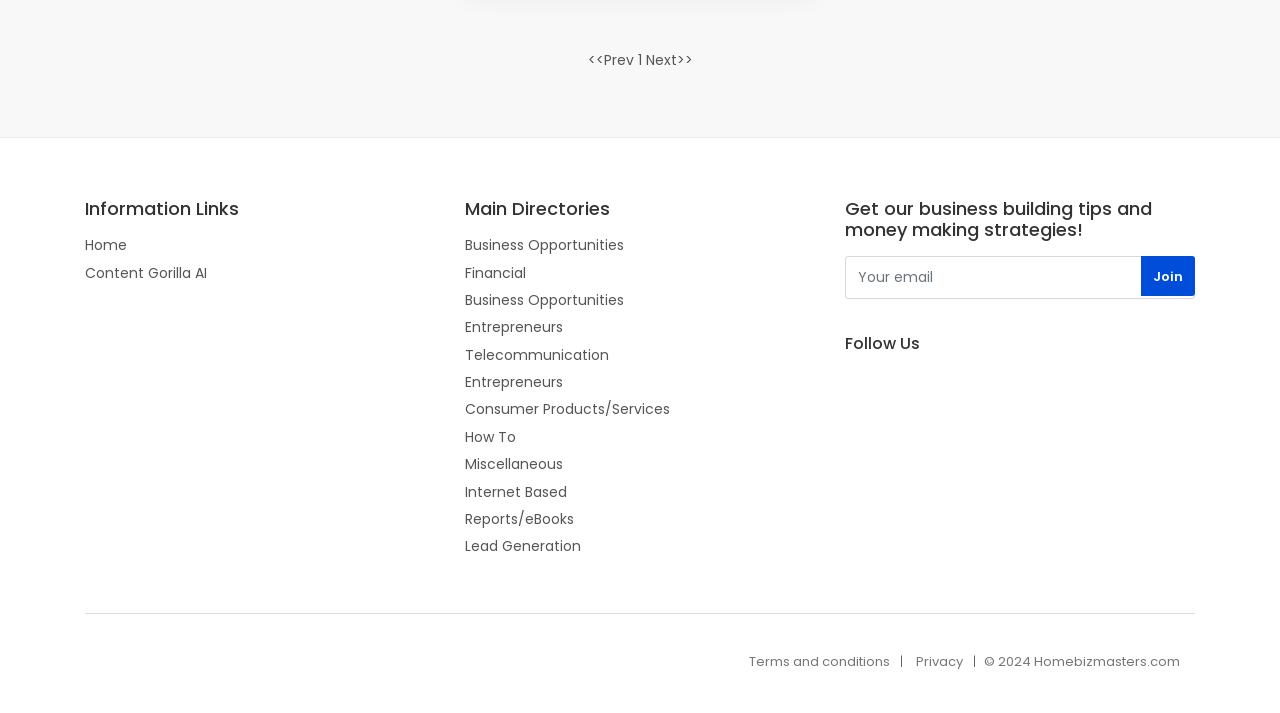Please determine the bounding box coordinates of the element's region to click for the following instruction: "Enter your email".

[0.66, 0.359, 0.934, 0.419]